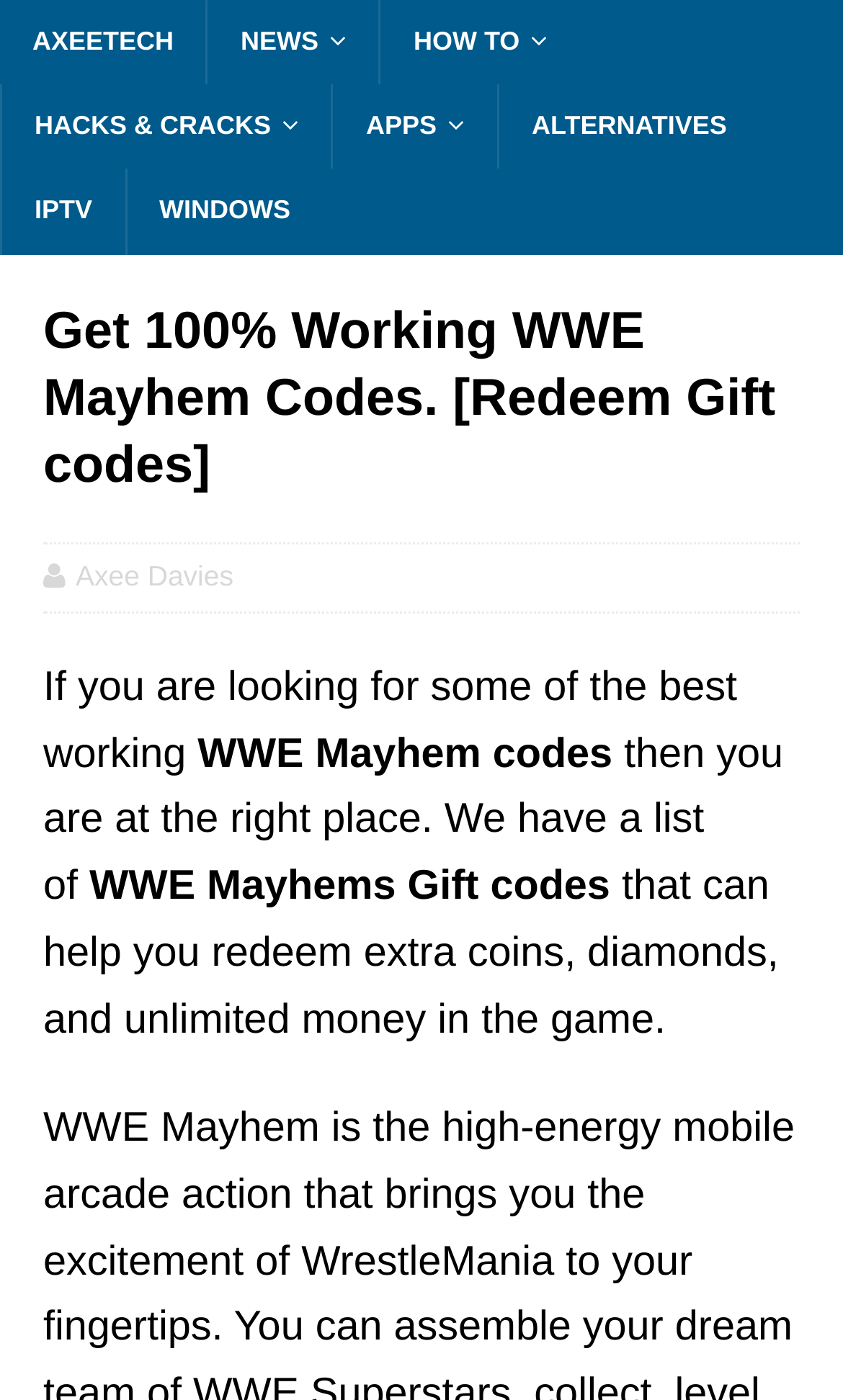Bounding box coordinates are to be given in the format (top-left x, top-left y, bottom-right x, bottom-right y). All values must be floating point numbers between 0 and 1. Provide the bounding box coordinate for the UI element described as: AxeeTech

[0.0, 0.0, 0.244, 0.06]